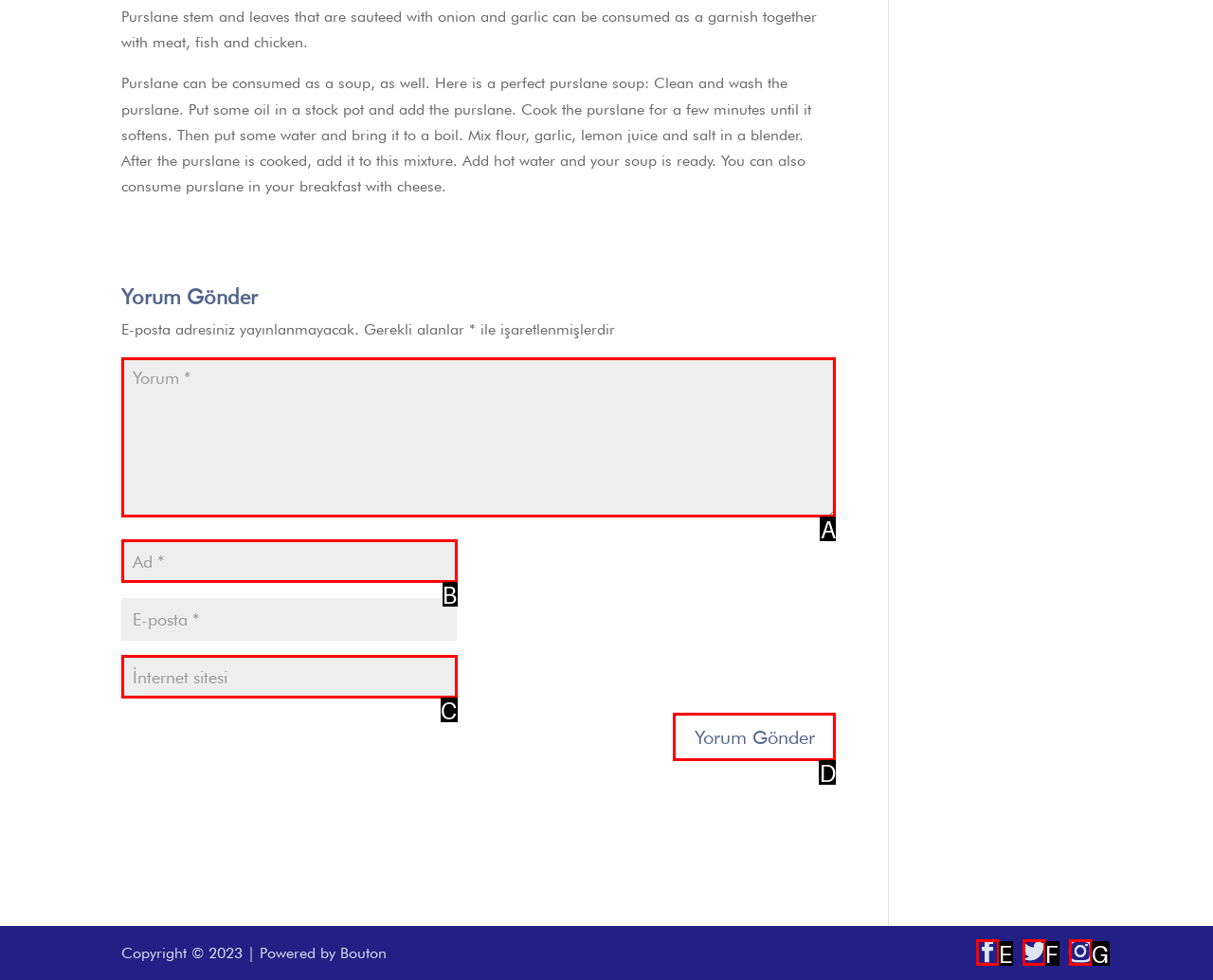Given the description: Twitter, determine the corresponding lettered UI element.
Answer with the letter of the selected option.

F